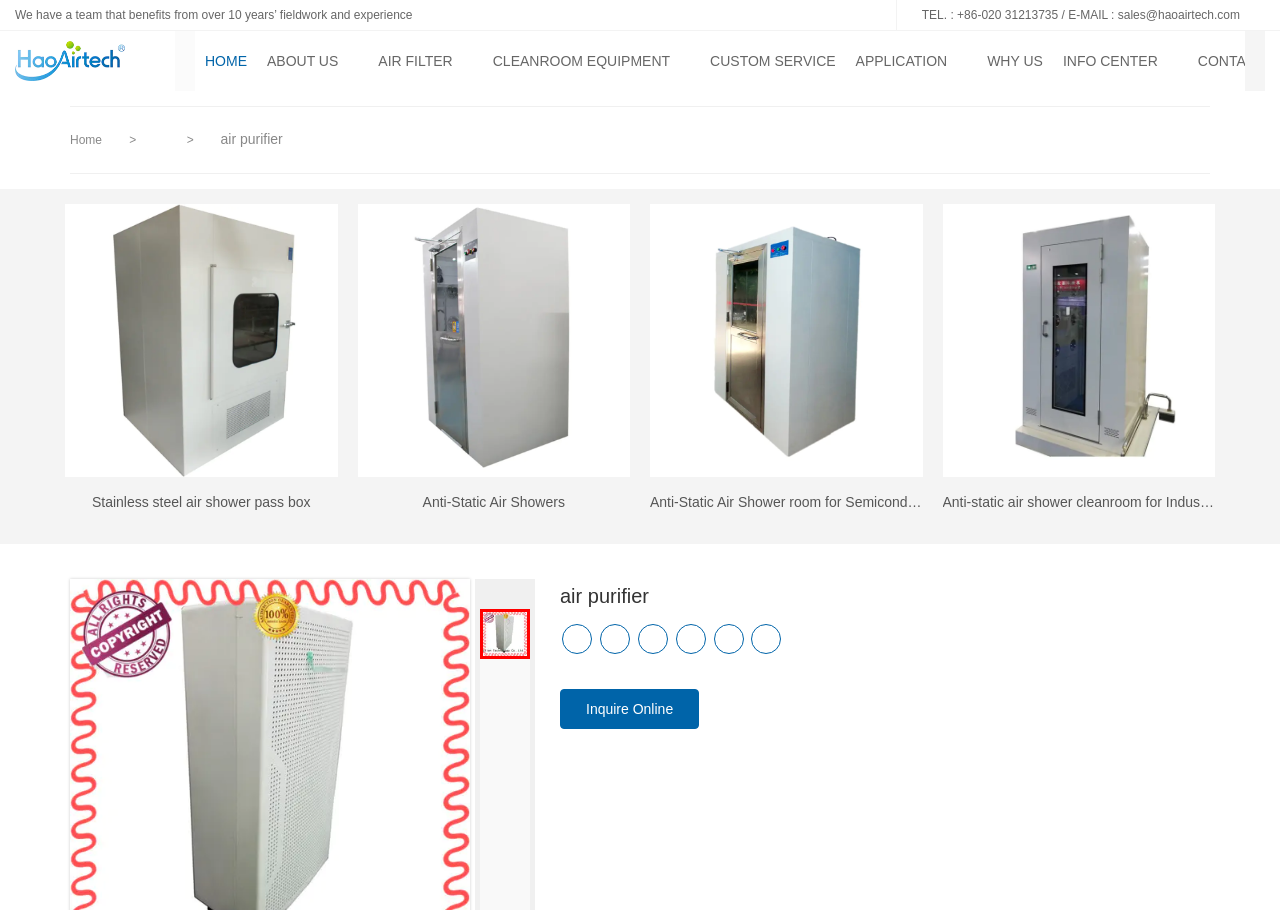Given the webpage screenshot and the description, determine the bounding box coordinates (top-left x, top-left y, bottom-right x, bottom-right y) that define the location of the UI element matching this description: CUSTOM SERVICE

[0.555, 0.058, 0.653, 0.076]